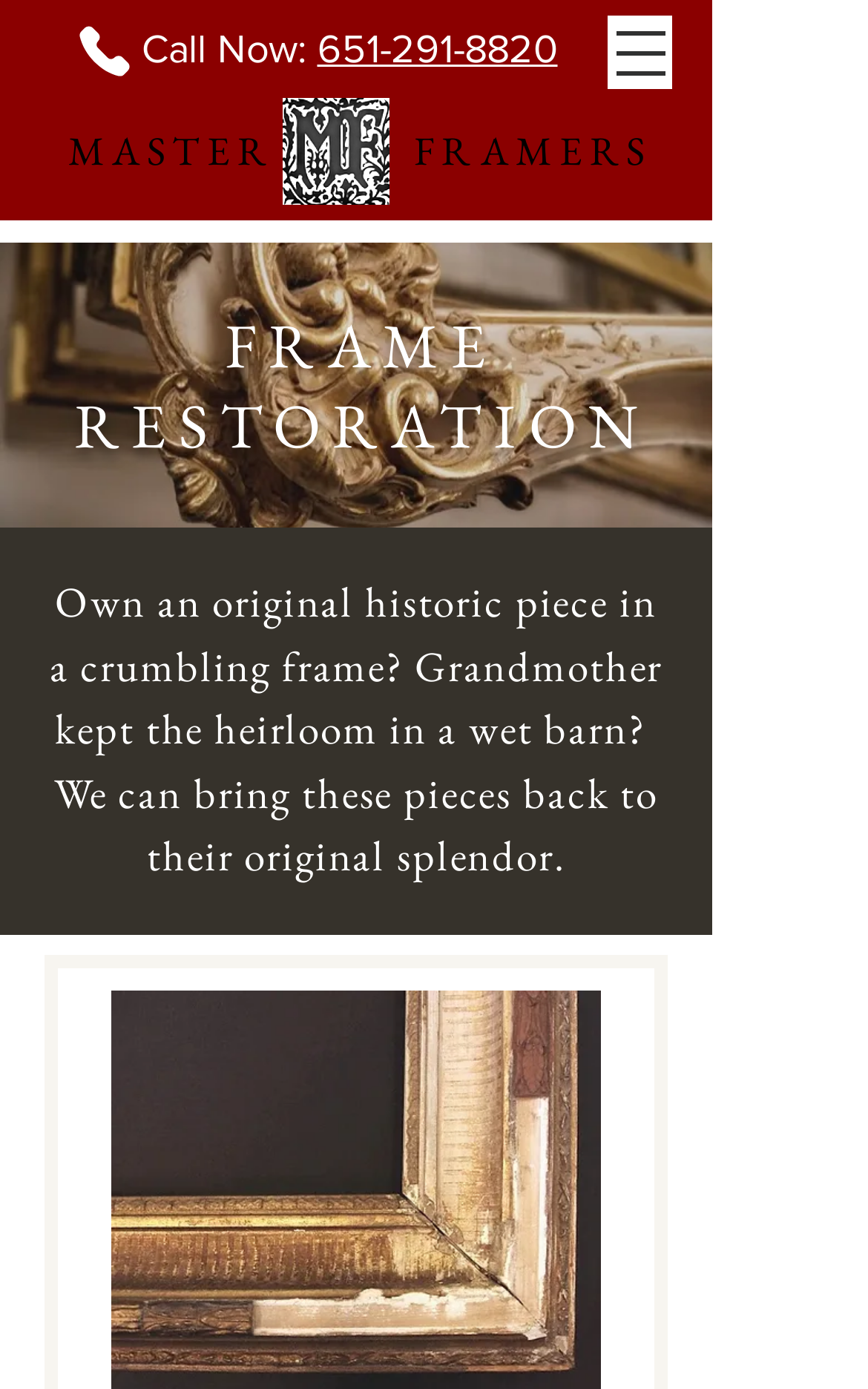Provide your answer in one word or a succinct phrase for the question: 
What is the phone number to call?

651-291-8820